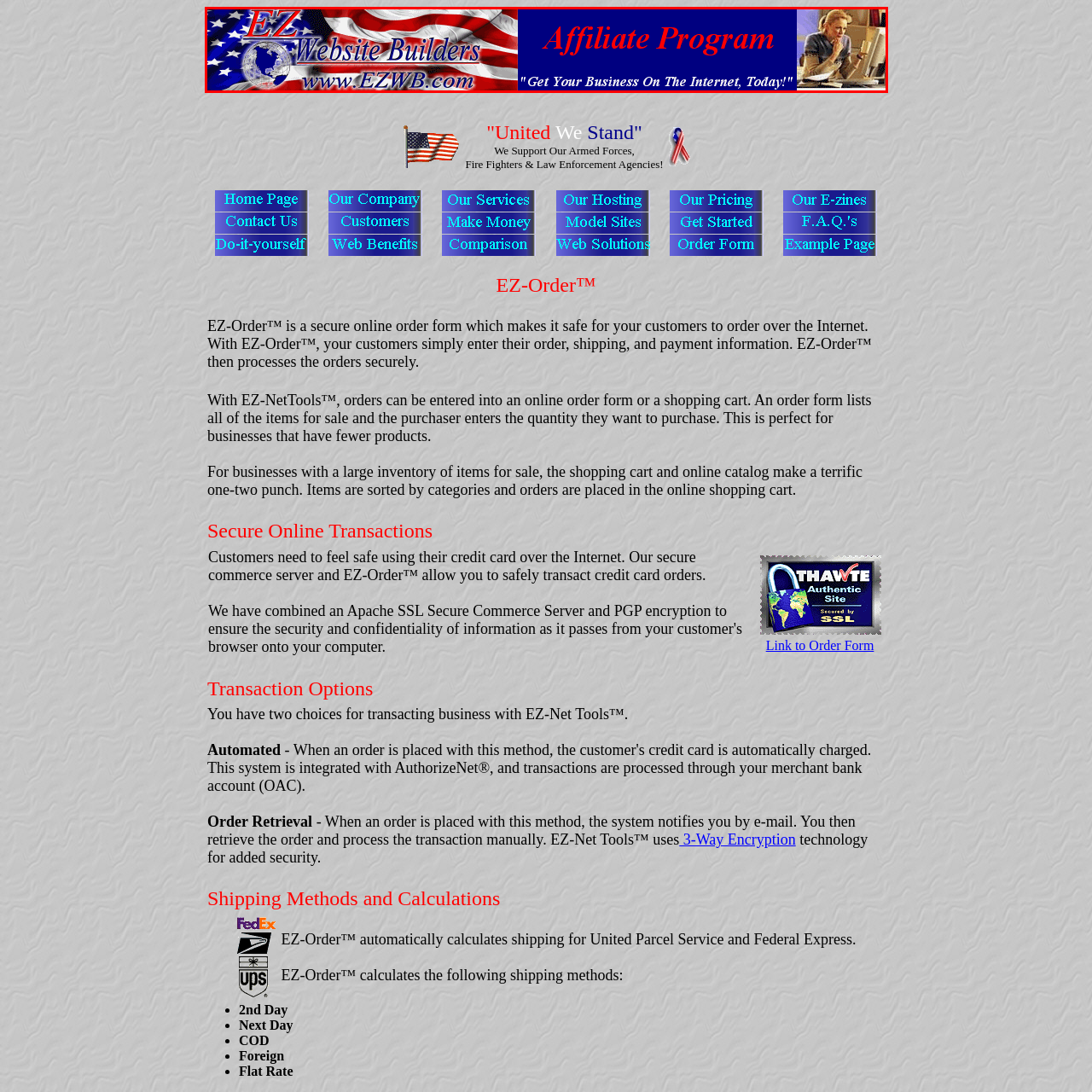View the image inside the red-bordered box and answer the given question using a single word or phrase:
What is the woman on the right doing?

Engaging with her computer